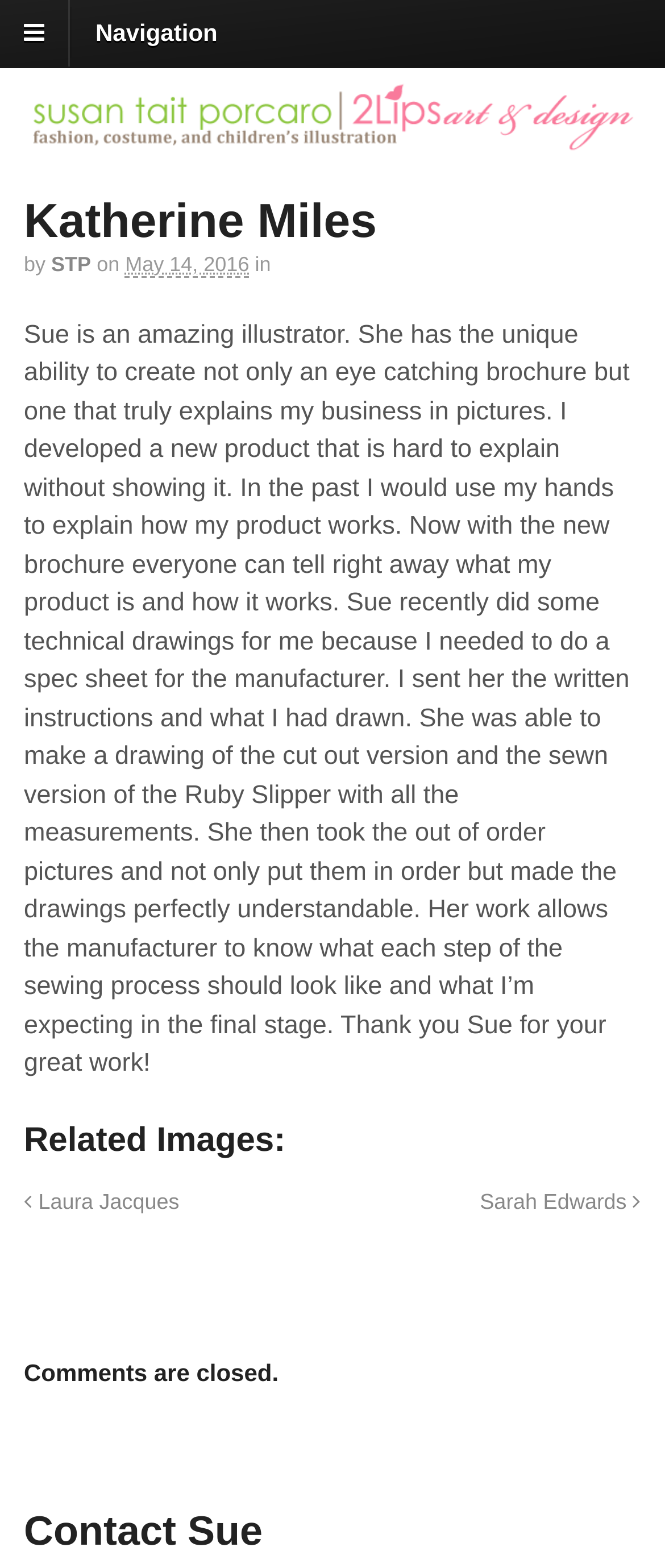Is it possible to leave a comment on the article?
Using the image as a reference, answer with just one word or a short phrase.

No